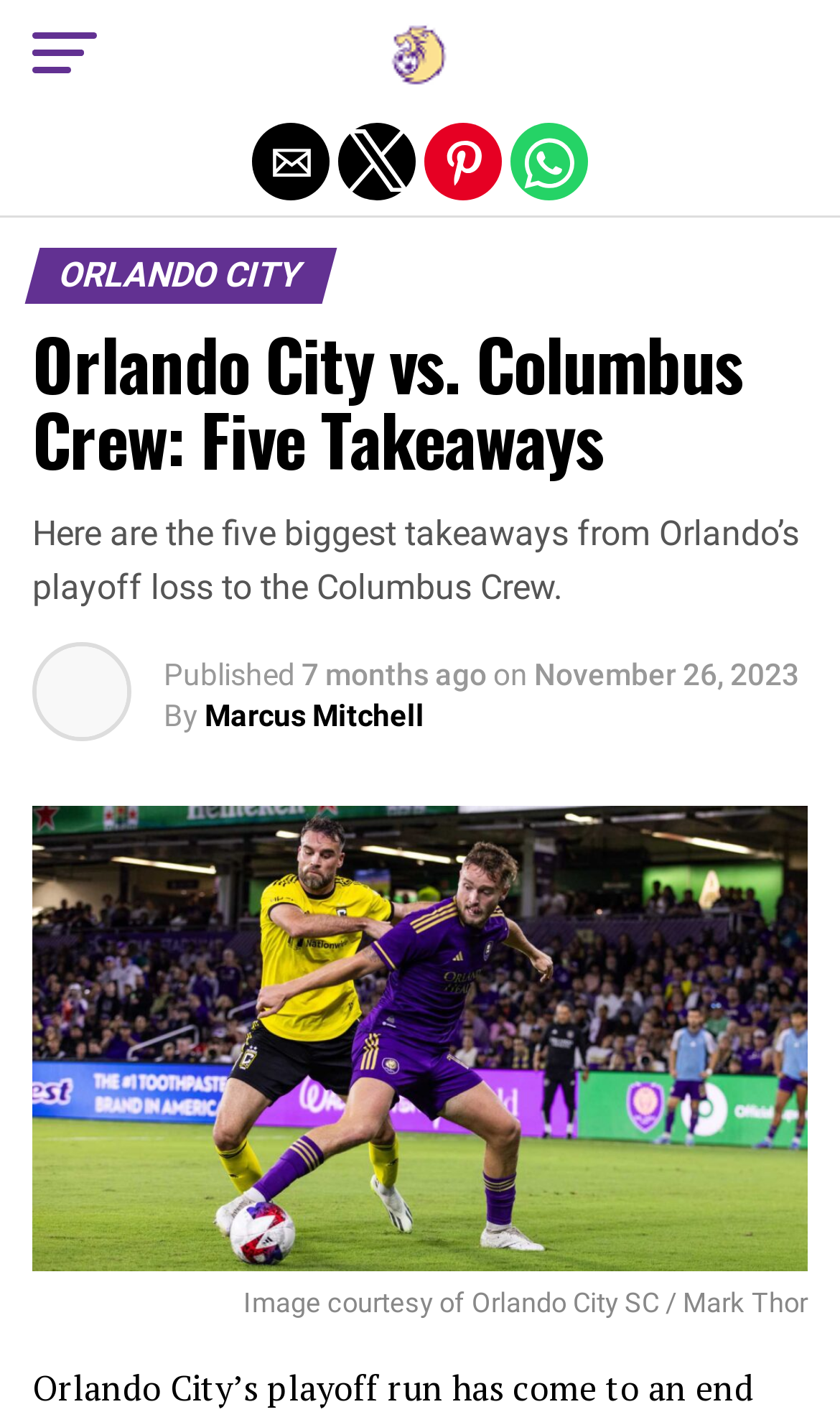Please give a one-word or short phrase response to the following question: 
How many takeaways are discussed in the article?

Five